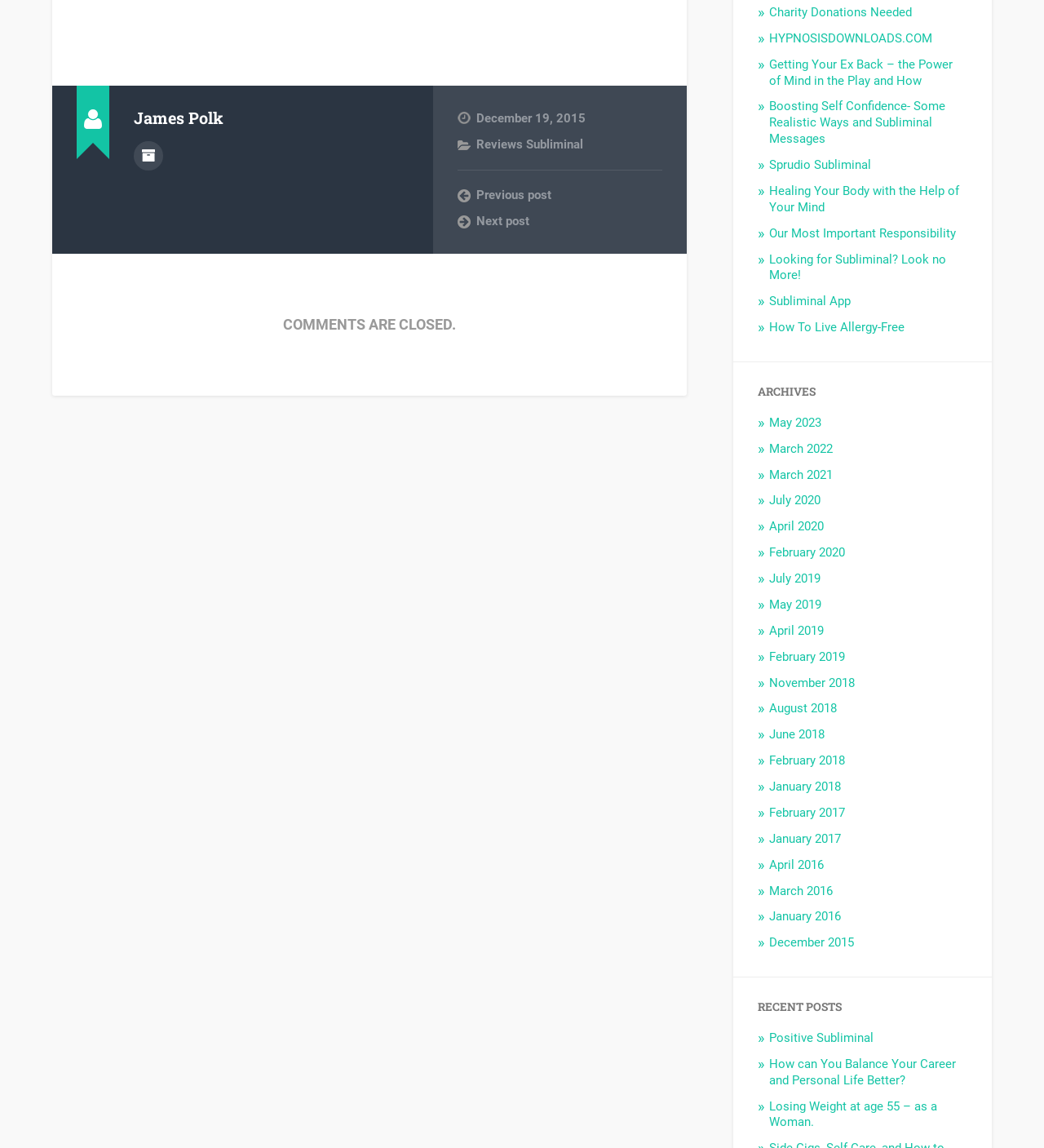Identify the bounding box coordinates for the element you need to click to achieve the following task: "Check recent post on Positive Subliminal". The coordinates must be four float values ranging from 0 to 1, formatted as [left, top, right, bottom].

[0.737, 0.898, 0.837, 0.91]